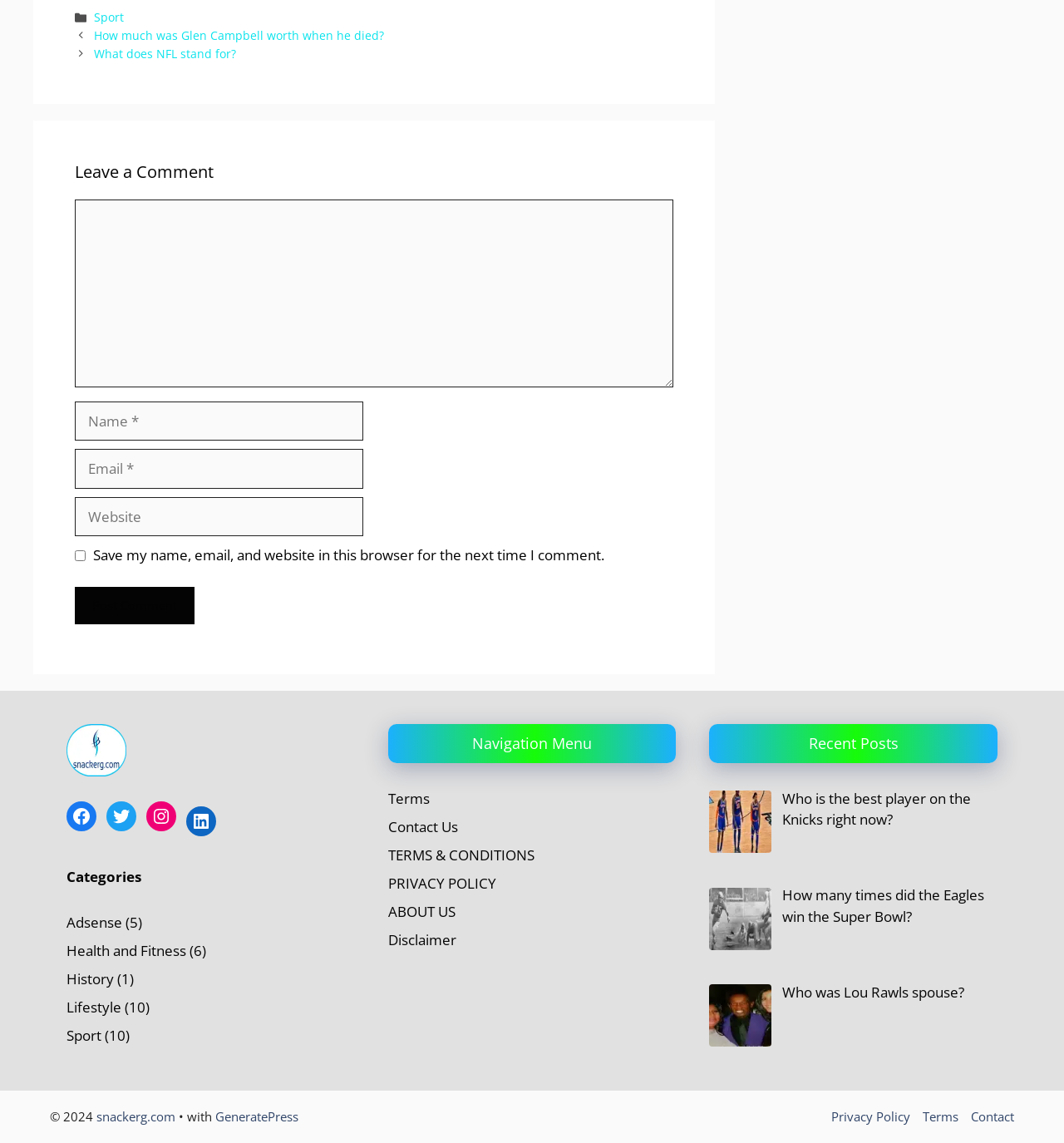What type of content does the website primarily feature?
Using the image, respond with a single word or phrase.

Blog posts